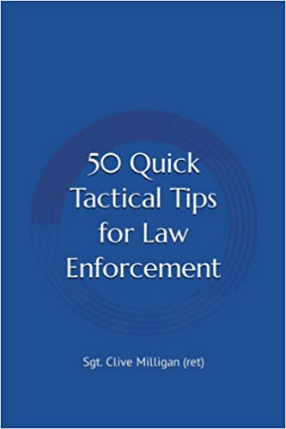Convey all the details present in the image.

The image features the cover of the book titled "50 Quick Tactical Tips for Law Enforcement," authored by Sgt. Clive Milligan (ret). The cover is designed with a deep blue background, prominently displaying the book's title in bold, white lettering at the center. The structure of the title emphasizes clarity and accessibility, making it easy for readers to identify its focus on tactical advice for law enforcement professionals. This handbook serves as a practical guide, providing real-world tips aimed at enhancing safety for police, security, and correctional personnel, whether on or off duty. The book's insights are particularly relevant for individuals seeking to improve their skills in high-pressure situations.